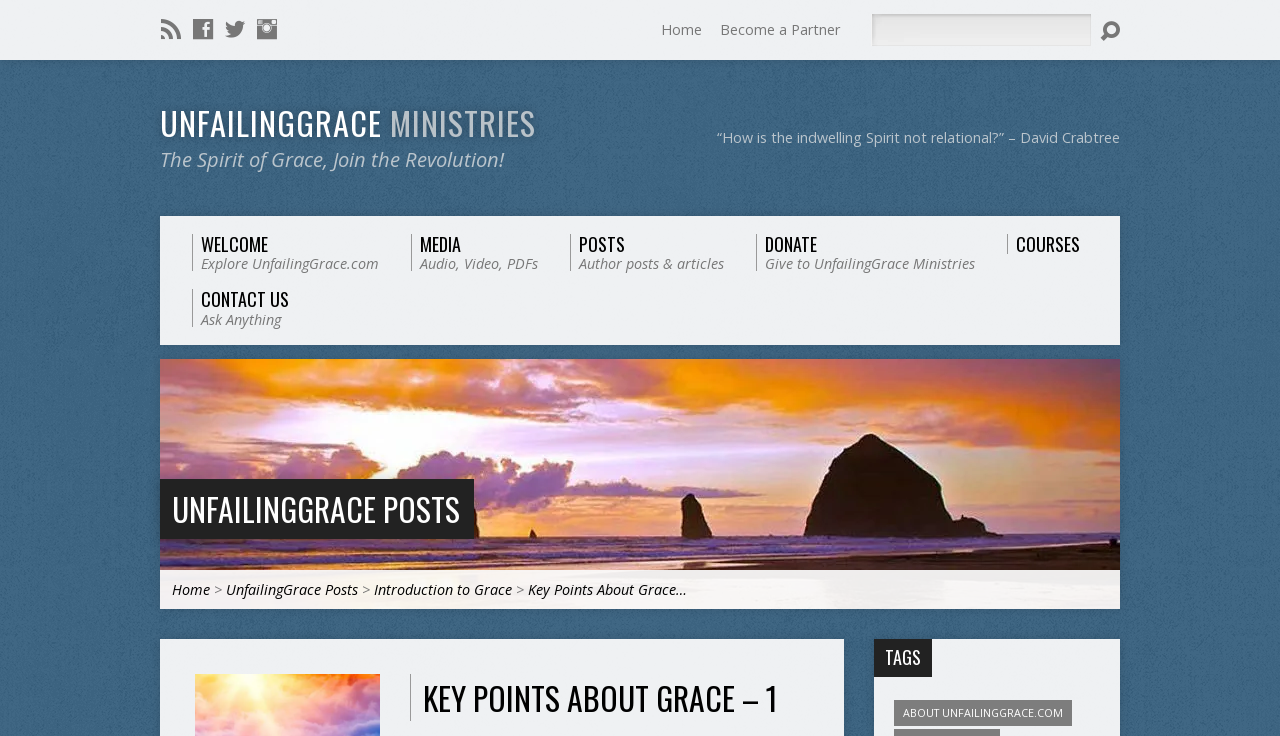Please analyze the image and give a detailed answer to the question:
How many social media links are there?

I counted the social media links on the top-right corner of the webpage, which are '', '', '', and '', and found that there are 4 links in total.